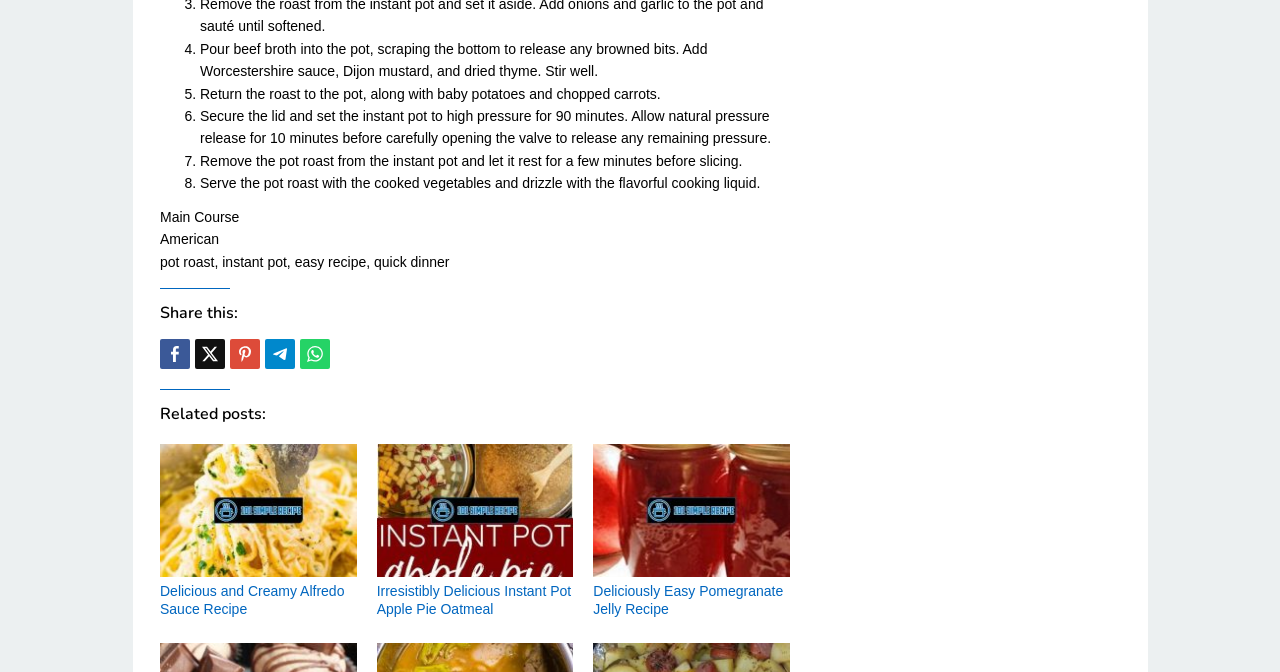Based on the visual content of the image, answer the question thoroughly: How many related posts are listed at the bottom of the page?

I counted the number of related post links at the bottom of the page, which include 'Delicious and Creamy Alfredo Sauce Recipe', 'Irresistibly Delicious Instant Pot Apple Pie Oatmeal', and 'Deliciously Easy Pomegranate Jelly Recipe'.